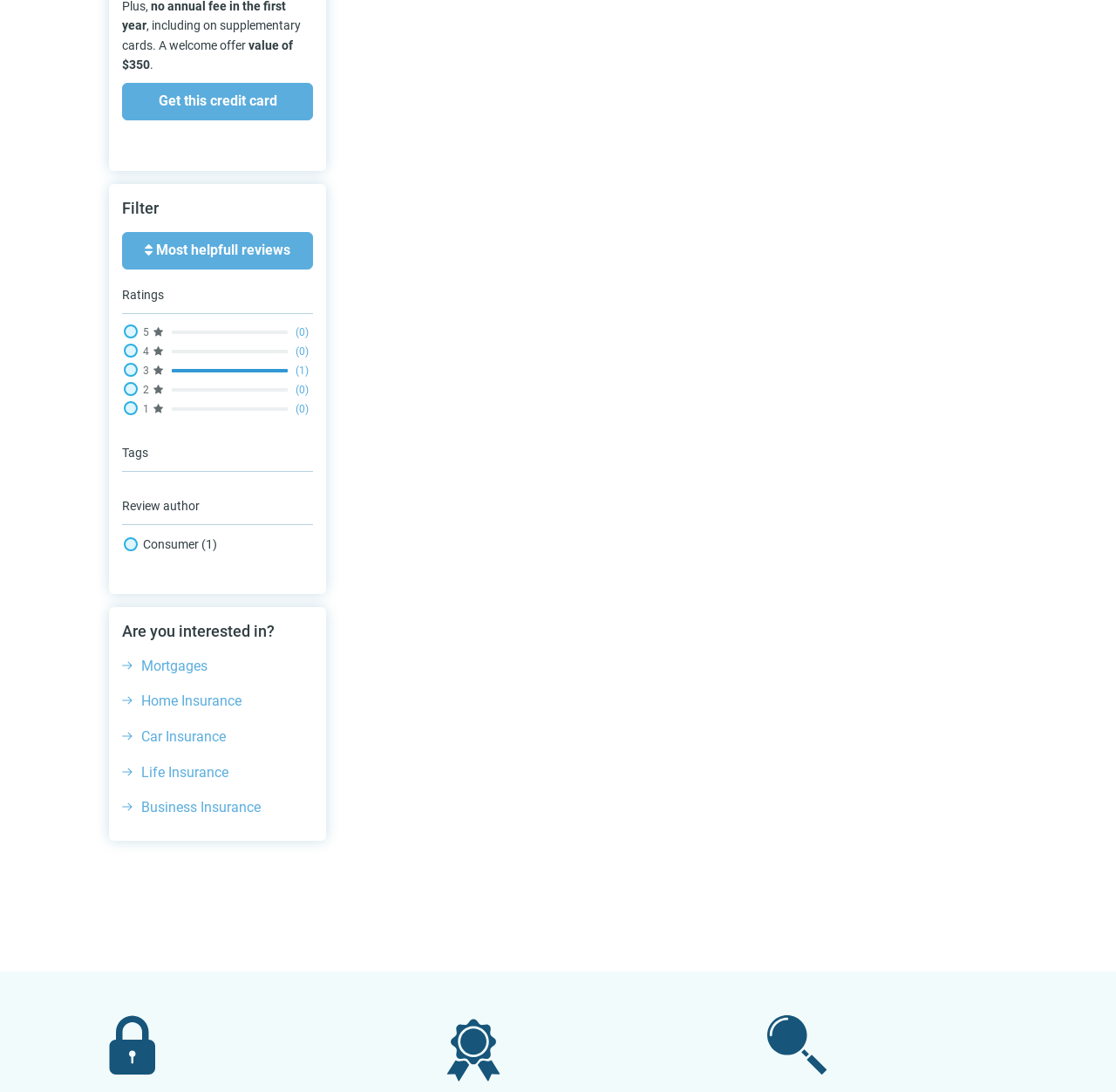Please find the bounding box for the following UI element description. Provide the coordinates in (top-left x, top-left y, bottom-right x, bottom-right y) format, with values between 0 and 1: 1 (0)

[0.109, 0.366, 0.28, 0.383]